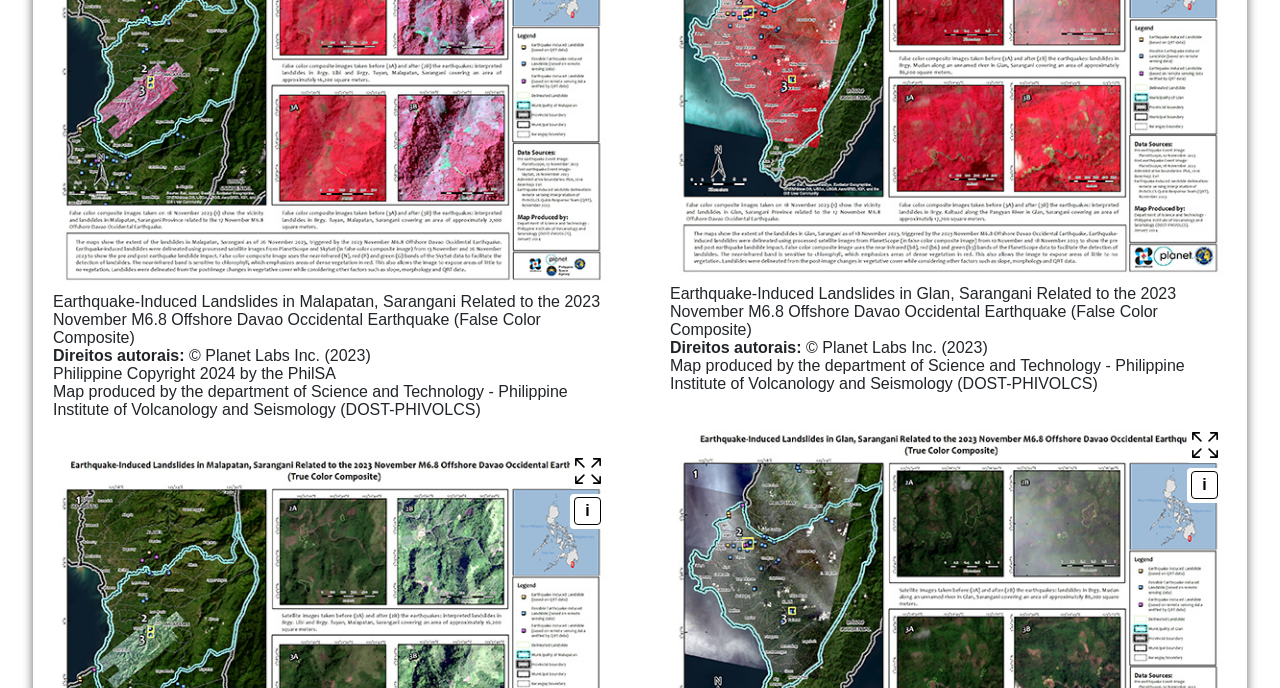Find the bounding box coordinates of the element to click in order to complete the given instruction: "View the image in a new window."

[0.523, 0.886, 0.959, 0.911]